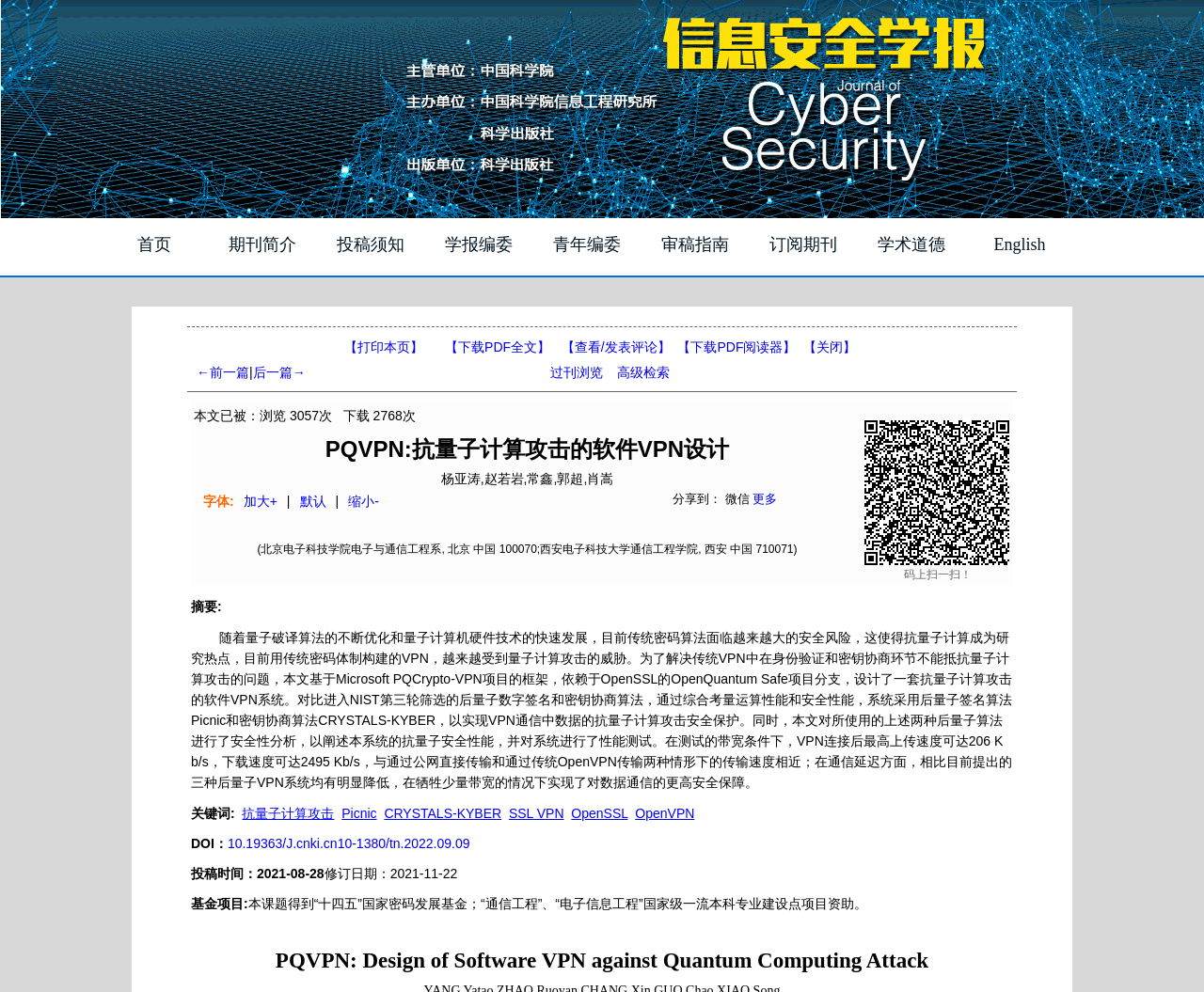What are the two algorithms used in the PQVPN system?
Can you offer a detailed and complete answer to this question?

The two algorithms used in the PQVPN system are Picnic and CRYSTALS-KYBER, which are post-quantum digital signature and key exchange algorithms, respectively. These algorithms are used to provide secure communication over the internet and resist quantum computing attacks.